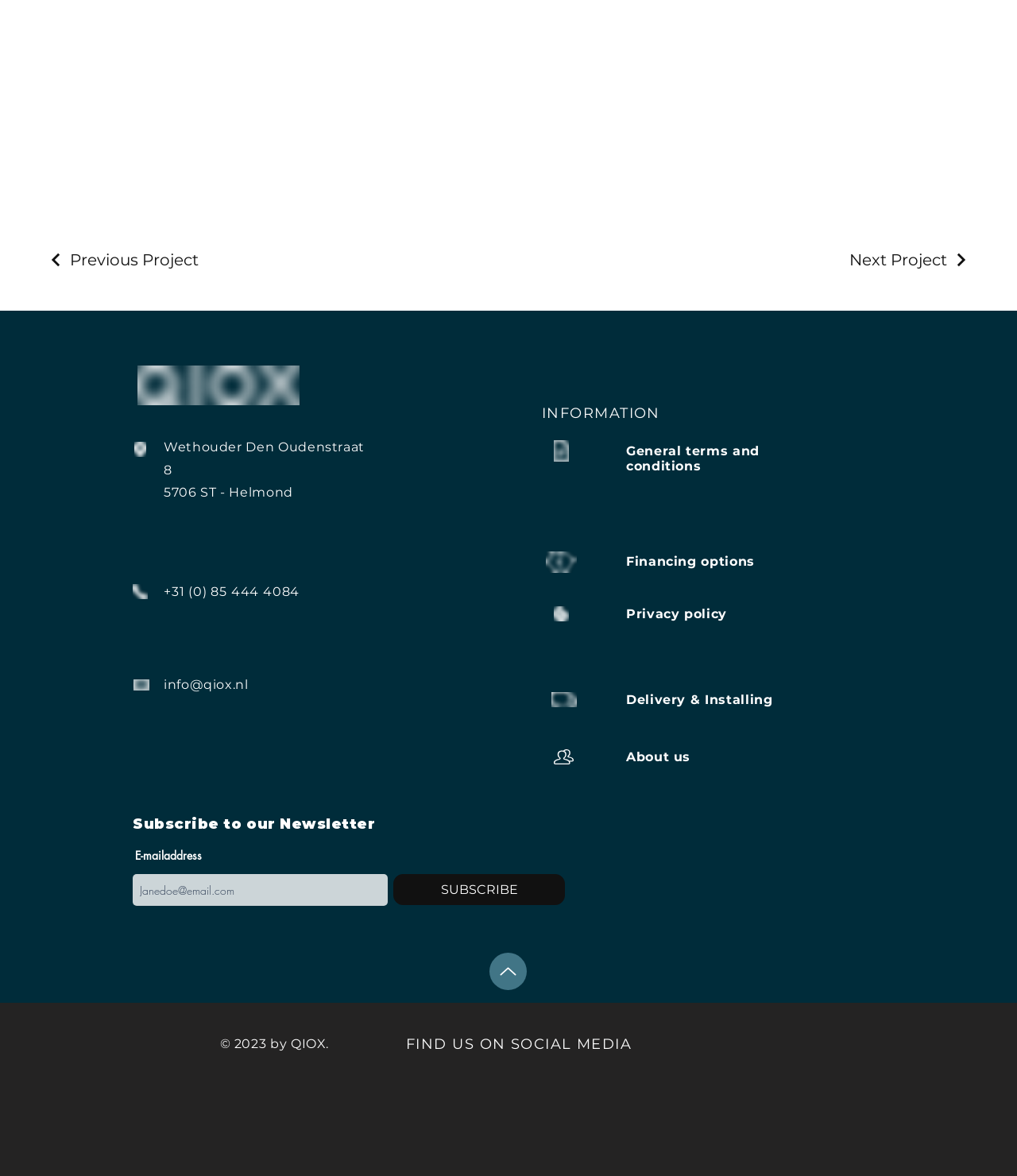Please locate the UI element described by "Contact Us" and provide its bounding box coordinates.

None